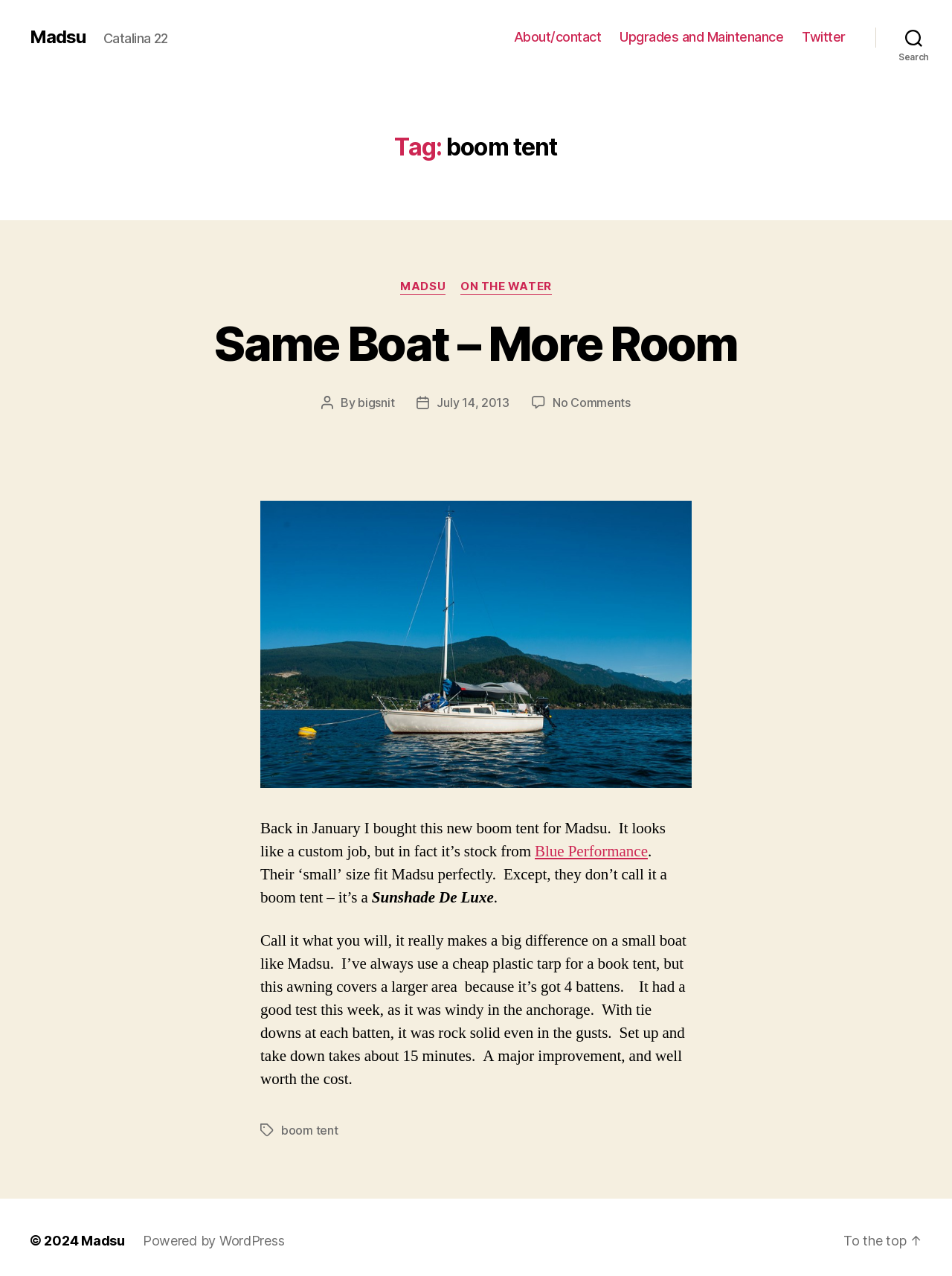Locate the bounding box coordinates of the region to be clicked to comply with the following instruction: "Search using the search button". The coordinates must be four float numbers between 0 and 1, in the form [left, top, right, bottom].

[0.92, 0.016, 1.0, 0.042]